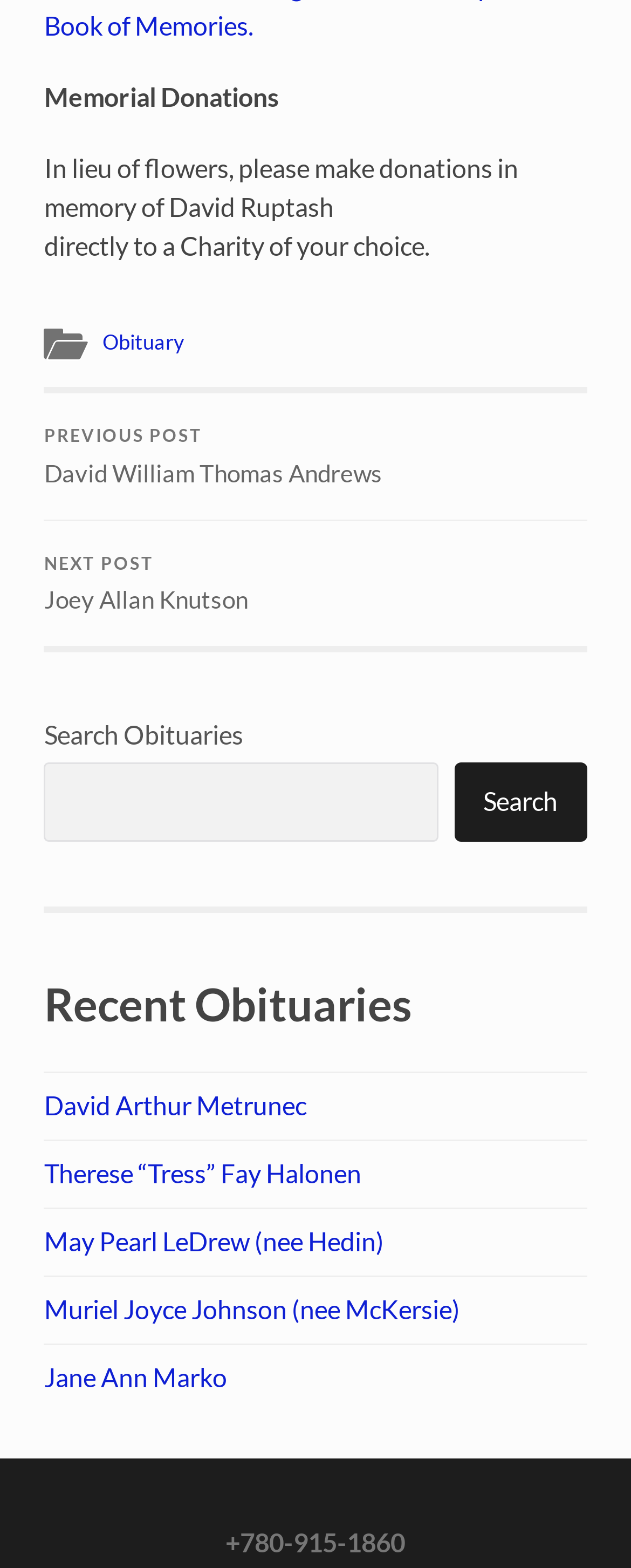Identify the bounding box of the UI component described as: "Jane Ann Marko".

[0.07, 0.868, 0.36, 0.887]